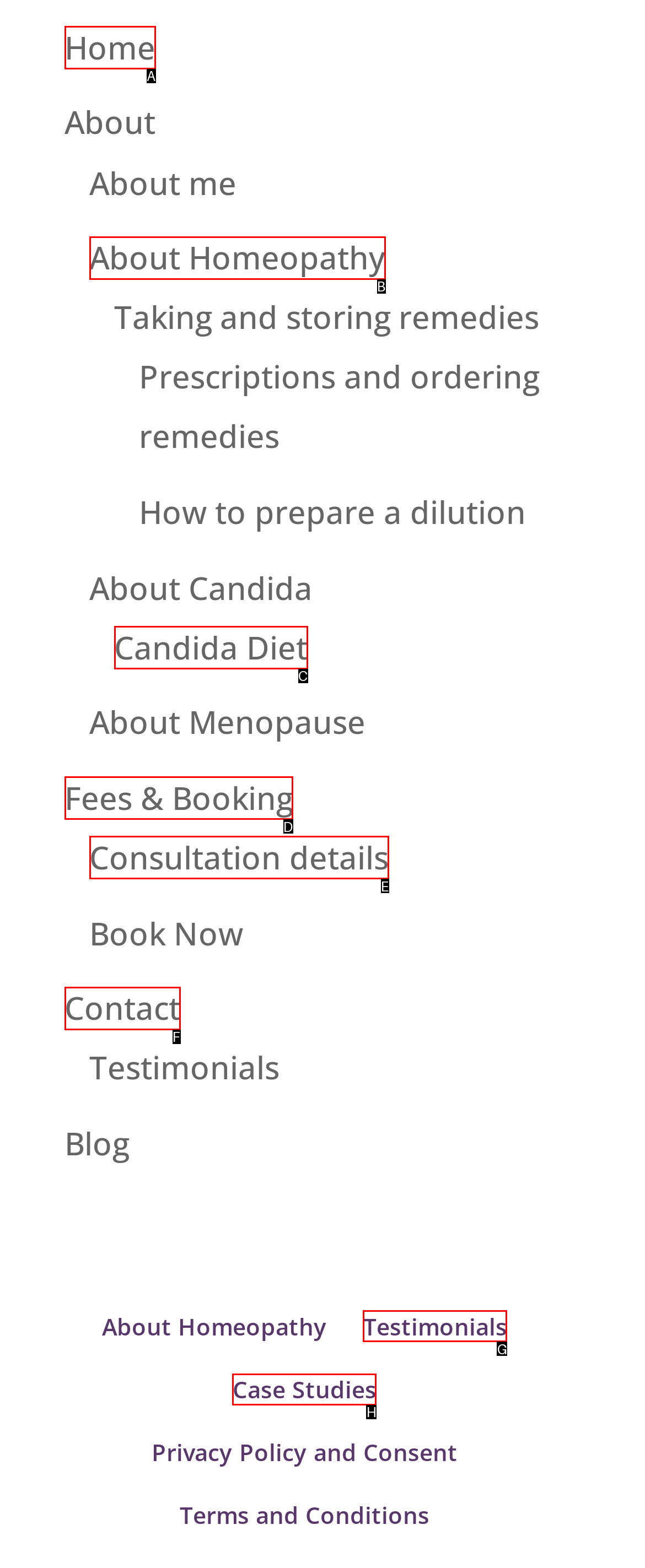Choose the UI element that best aligns with the description: Fees & Booking
Respond with the letter of the chosen option directly.

D